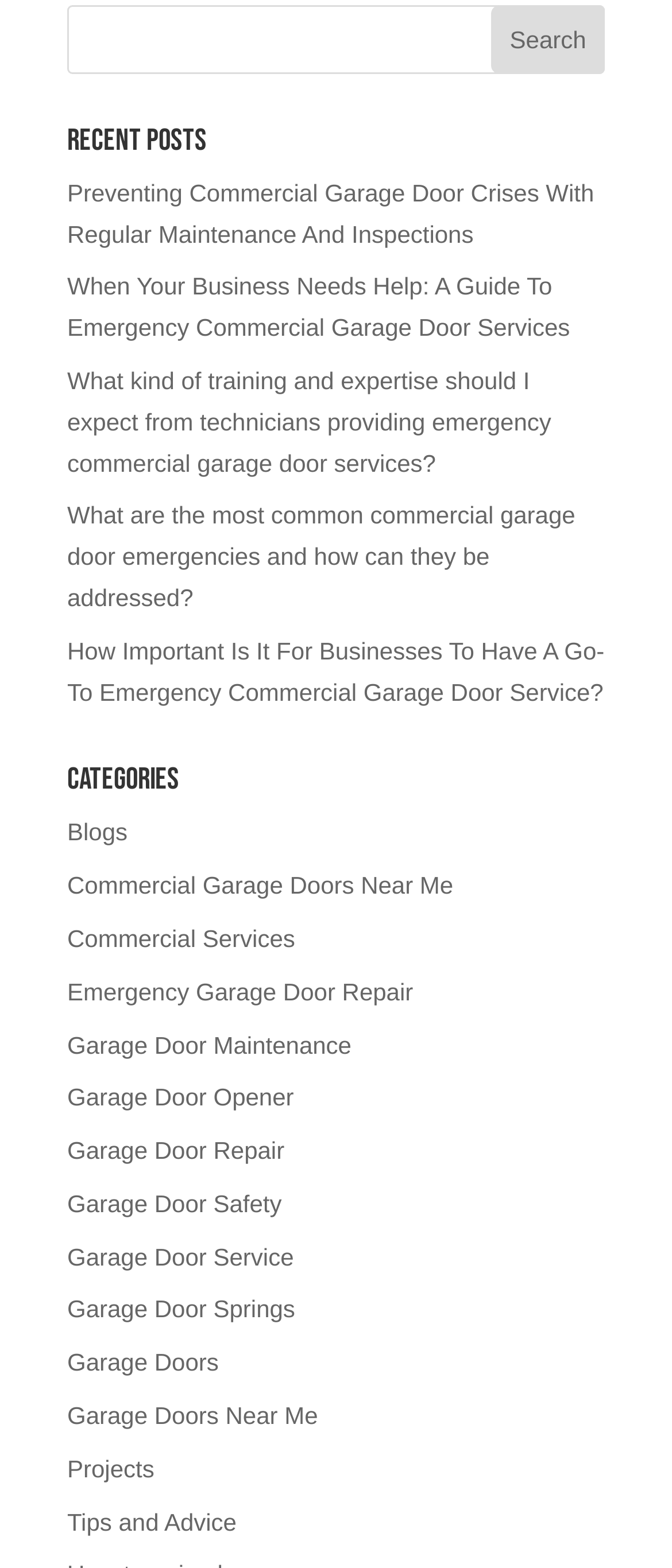Please indicate the bounding box coordinates for the clickable area to complete the following task: "browse categories". The coordinates should be specified as four float numbers between 0 and 1, i.e., [left, top, right, bottom].

[0.1, 0.488, 0.9, 0.519]